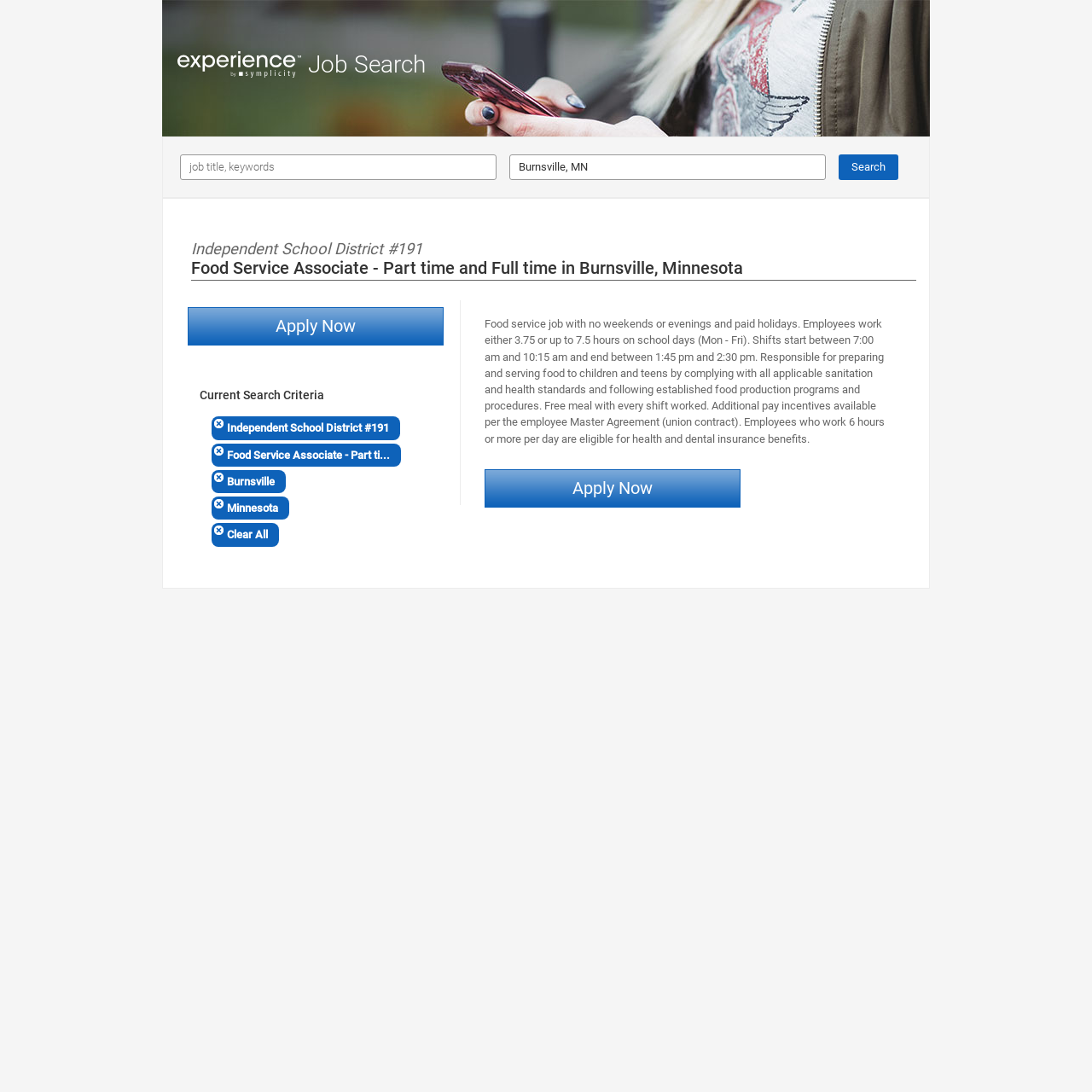Determine the main heading text of the webpage.

Experience Inc. Jobs